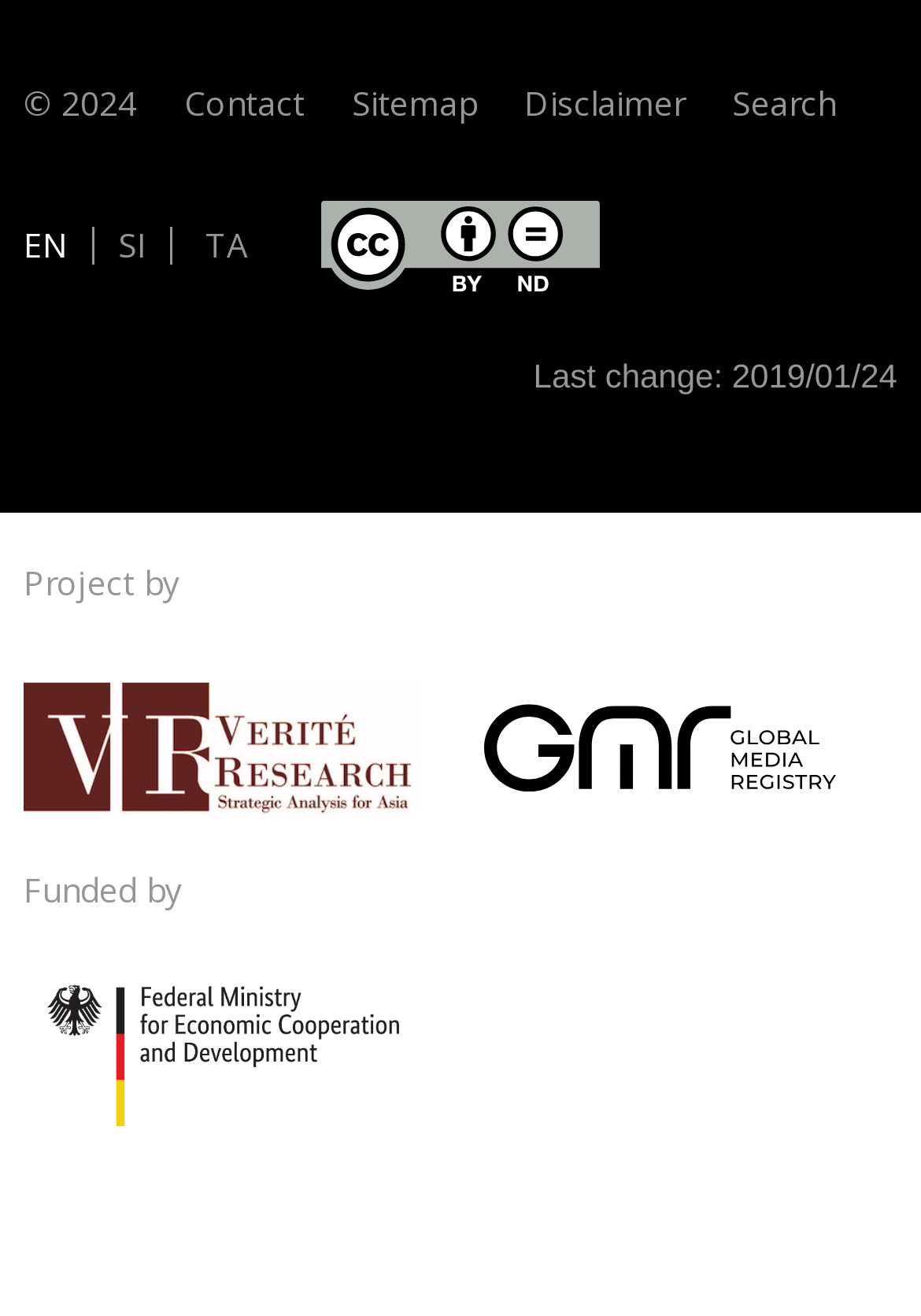Please respond to the question with a concise word or phrase:
How many languages can the website be translated to?

3